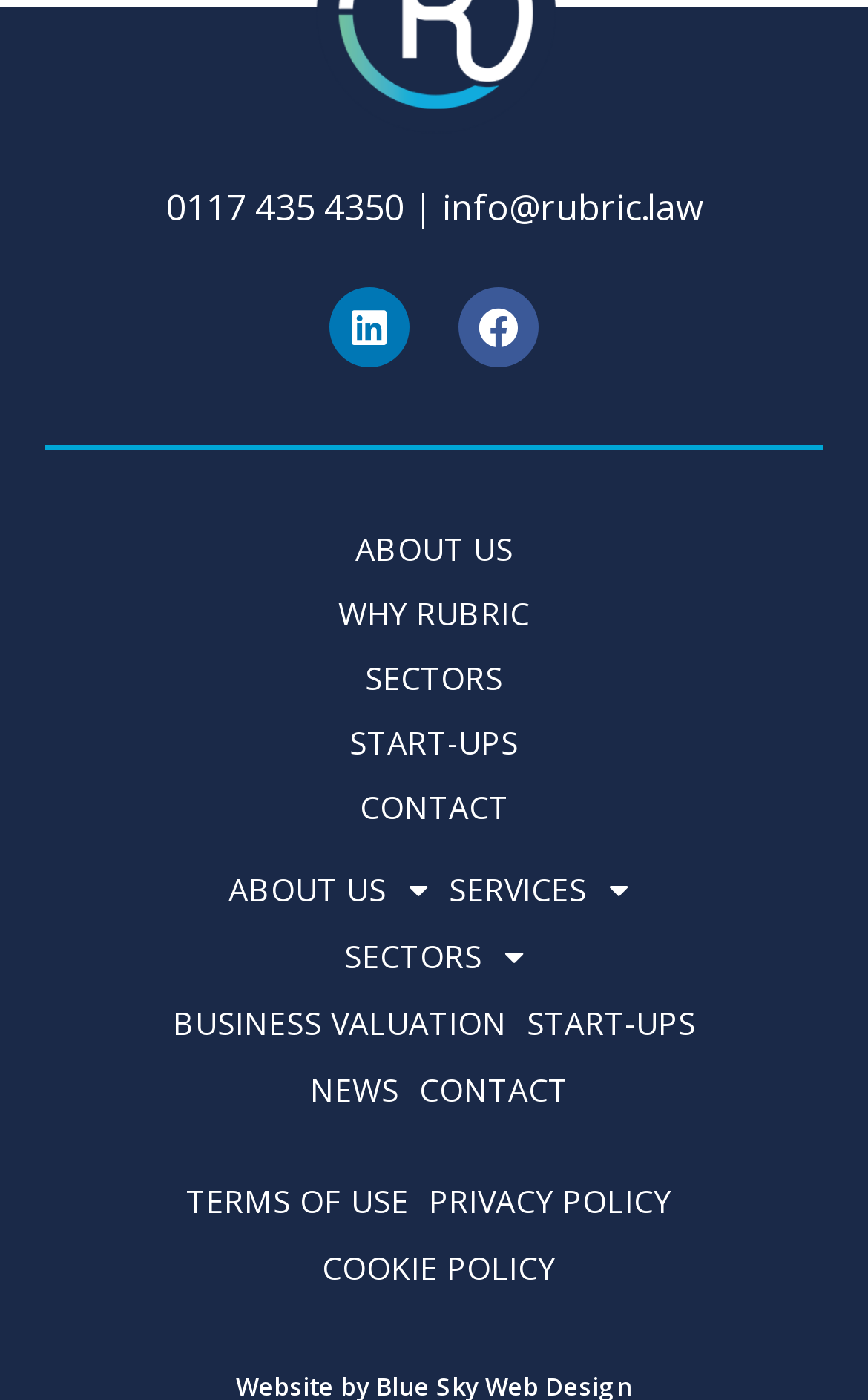What is the phone number on the webpage?
Please give a detailed and elaborate answer to the question.

The phone number can be found at the top of the webpage, in the static text element with the bounding box coordinates [0.191, 0.131, 0.509, 0.166].